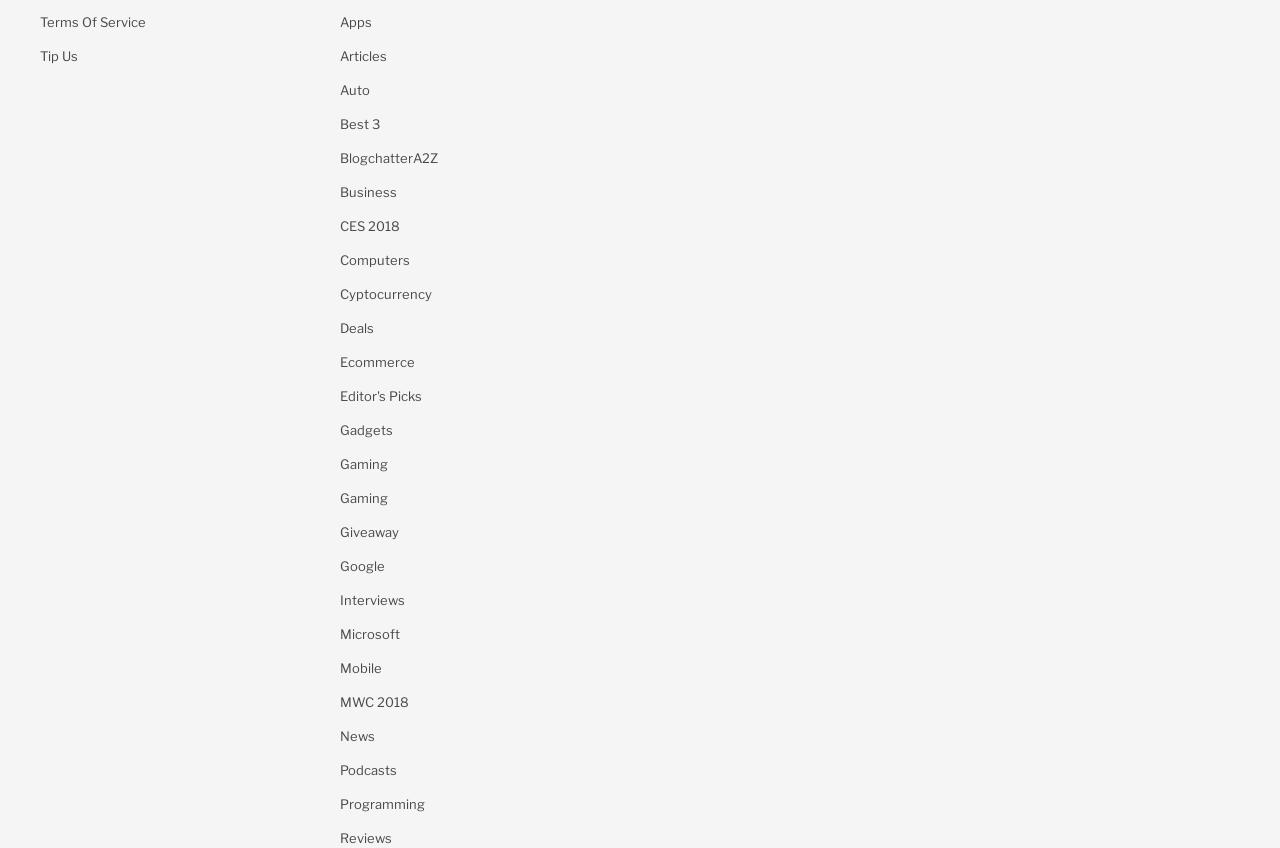How many categories are listed on the webpage?
Answer the question with a single word or phrase derived from the image.

20